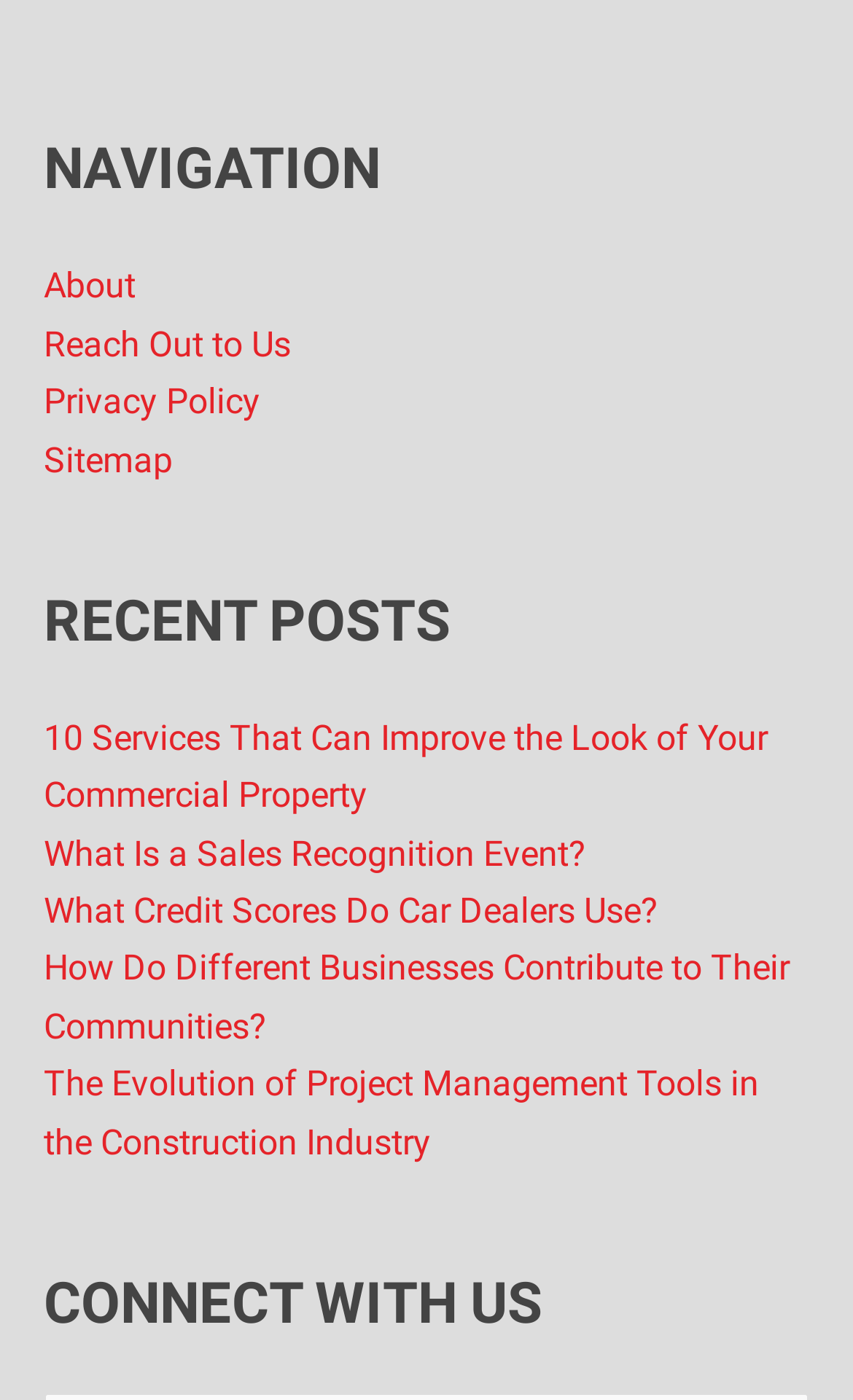Find the bounding box coordinates of the clickable element required to execute the following instruction: "read article about Class of 2025". Provide the coordinates as four float numbers between 0 and 1, i.e., [left, top, right, bottom].

None